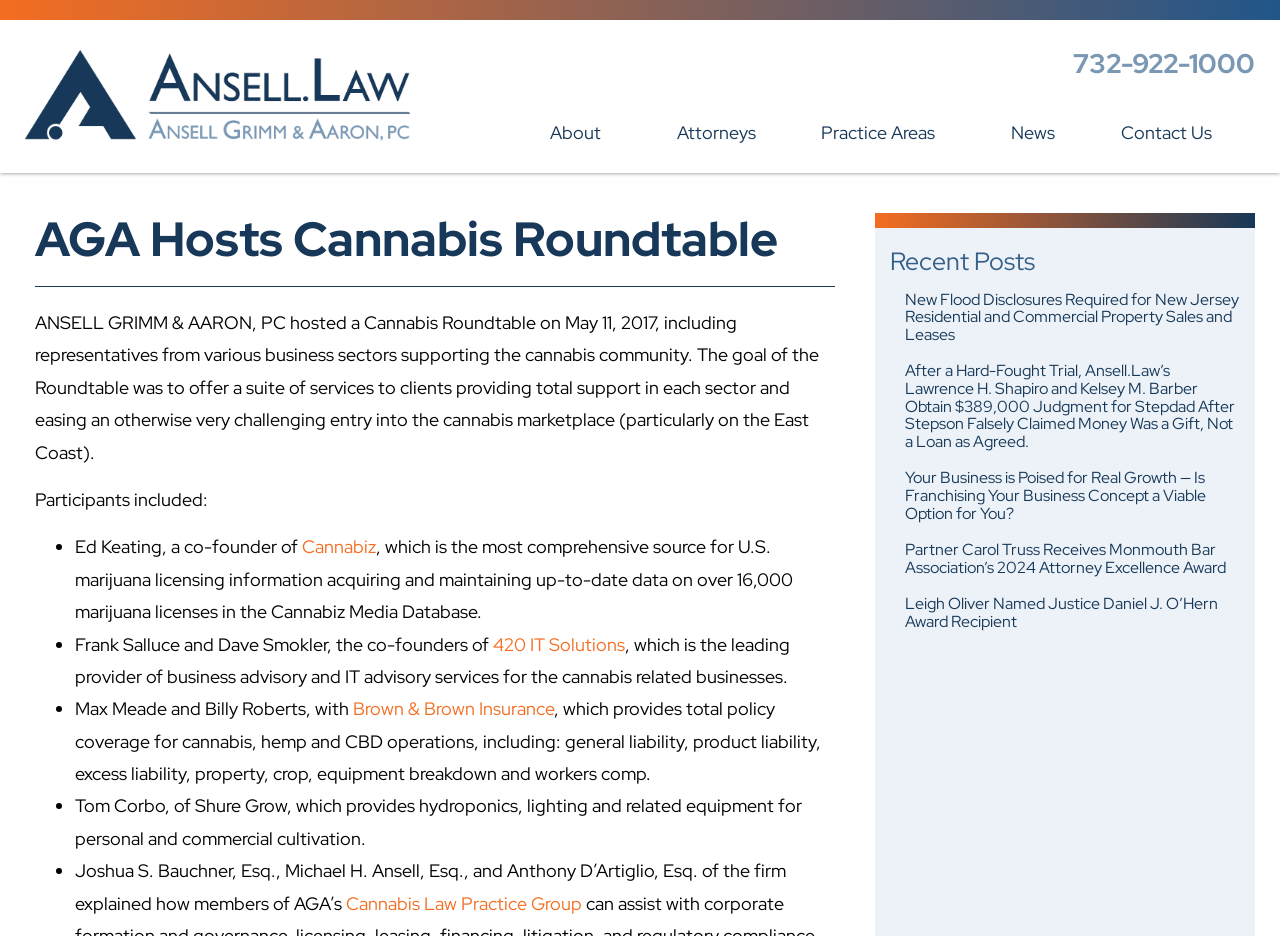Locate the bounding box coordinates of the element that should be clicked to fulfill the instruction: "View the 'Recent Posts'".

[0.695, 0.26, 0.969, 0.3]